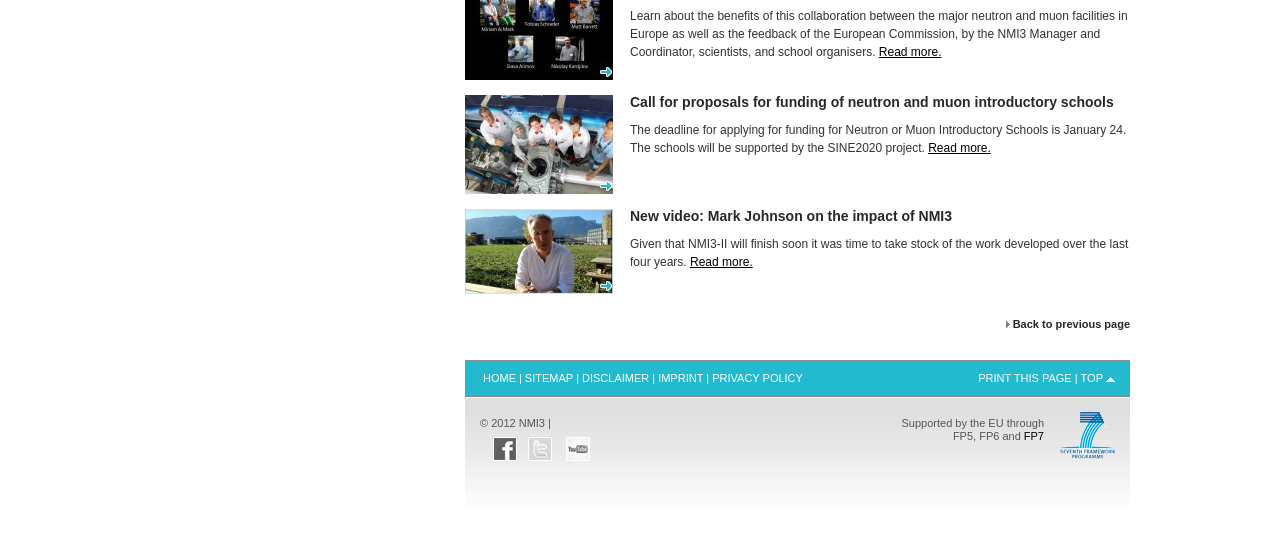Predict the bounding box coordinates of the area that should be clicked to accomplish the following instruction: "Learn about the lab course". The bounding box coordinates should consist of four float numbers between 0 and 1, i.e., [left, top, right, bottom].

[0.363, 0.346, 0.479, 0.372]